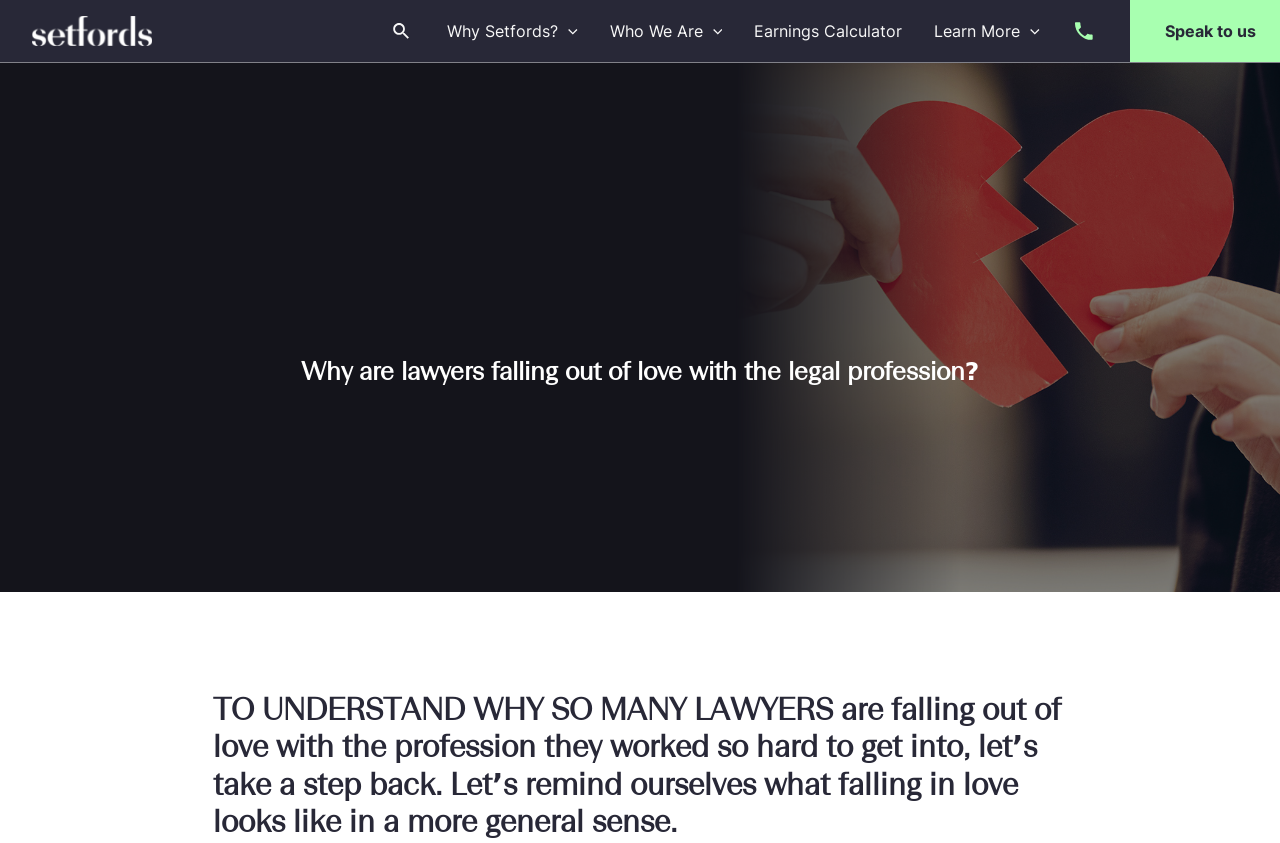Identify the main heading from the webpage and provide its text content.

Why are lawyers falling out of love with the legal profession?